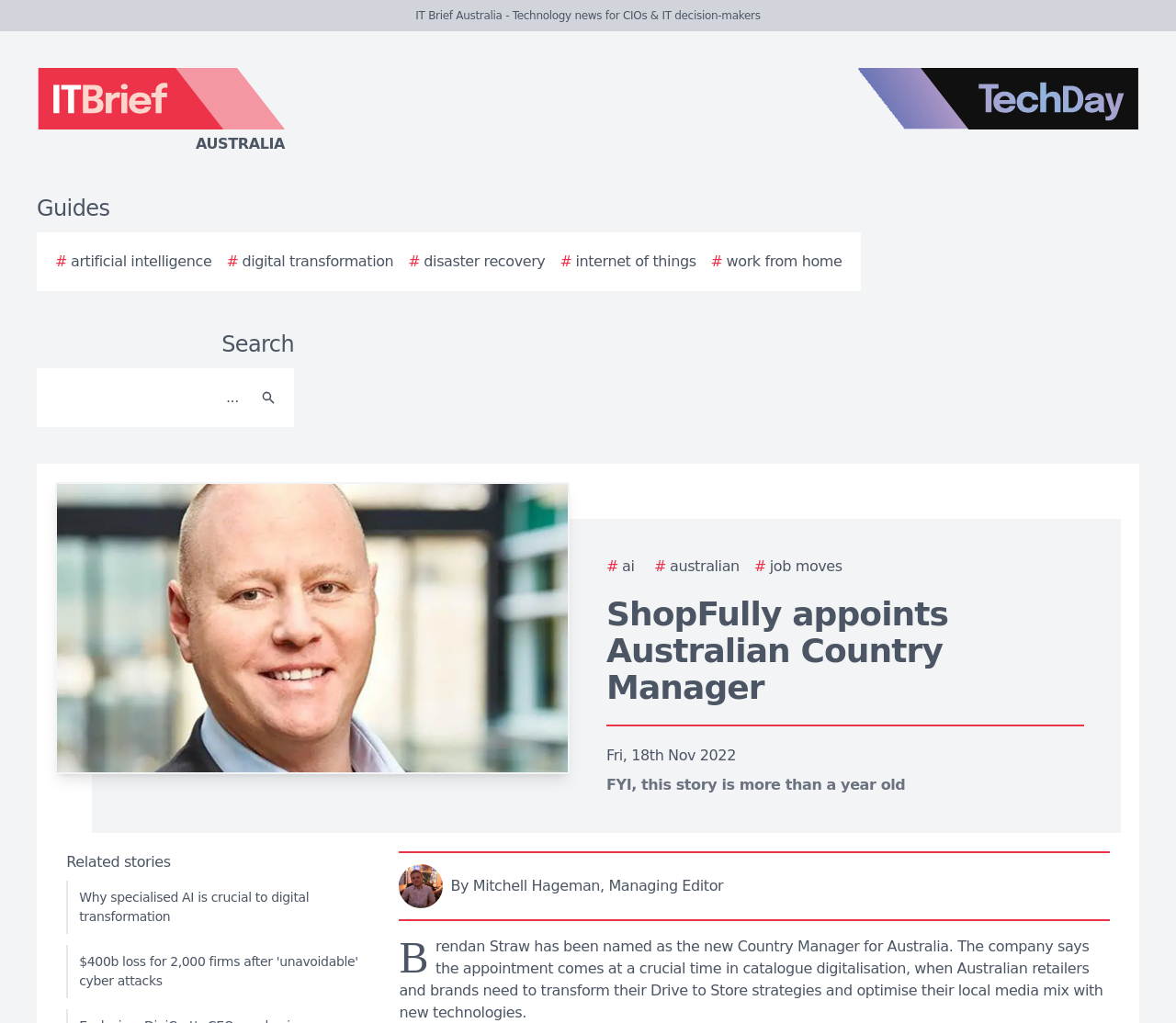What is the name of the author of the story?
From the screenshot, supply a one-word or short-phrase answer.

Mitchell Hageman